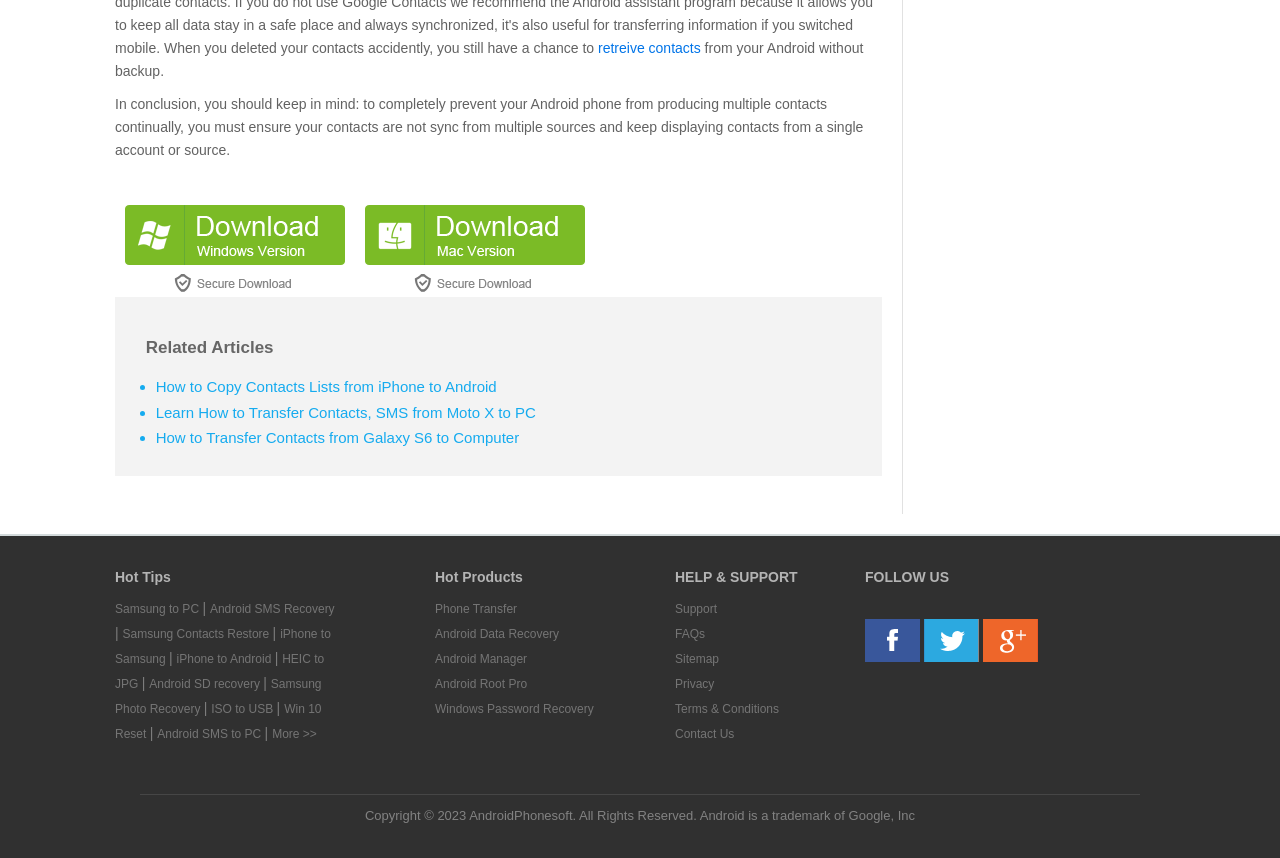Determine the bounding box coordinates for the clickable element to execute this instruction: "Transfer contacts from Galaxy S6 to computer". Provide the coordinates as four float numbers between 0 and 1, i.e., [left, top, right, bottom].

[0.122, 0.5, 0.406, 0.52]